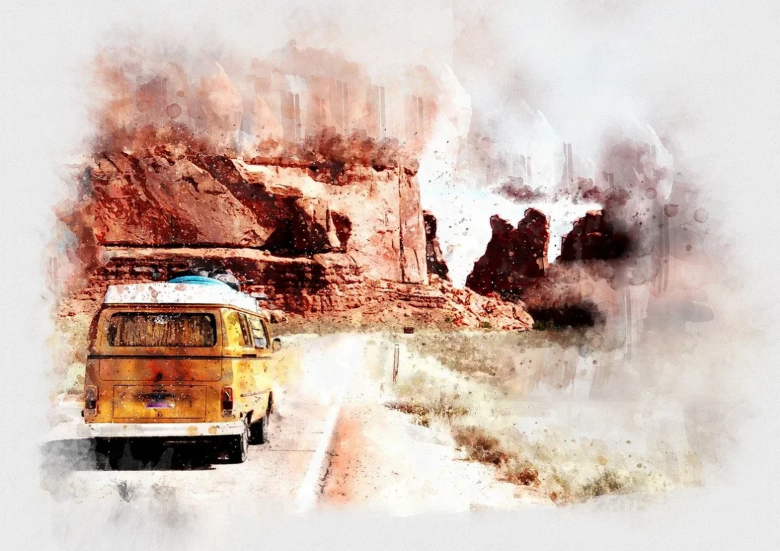Give a one-word or one-phrase response to the question: 
What is the theme suggested by the idyllic tableau?

Adventure and exploration